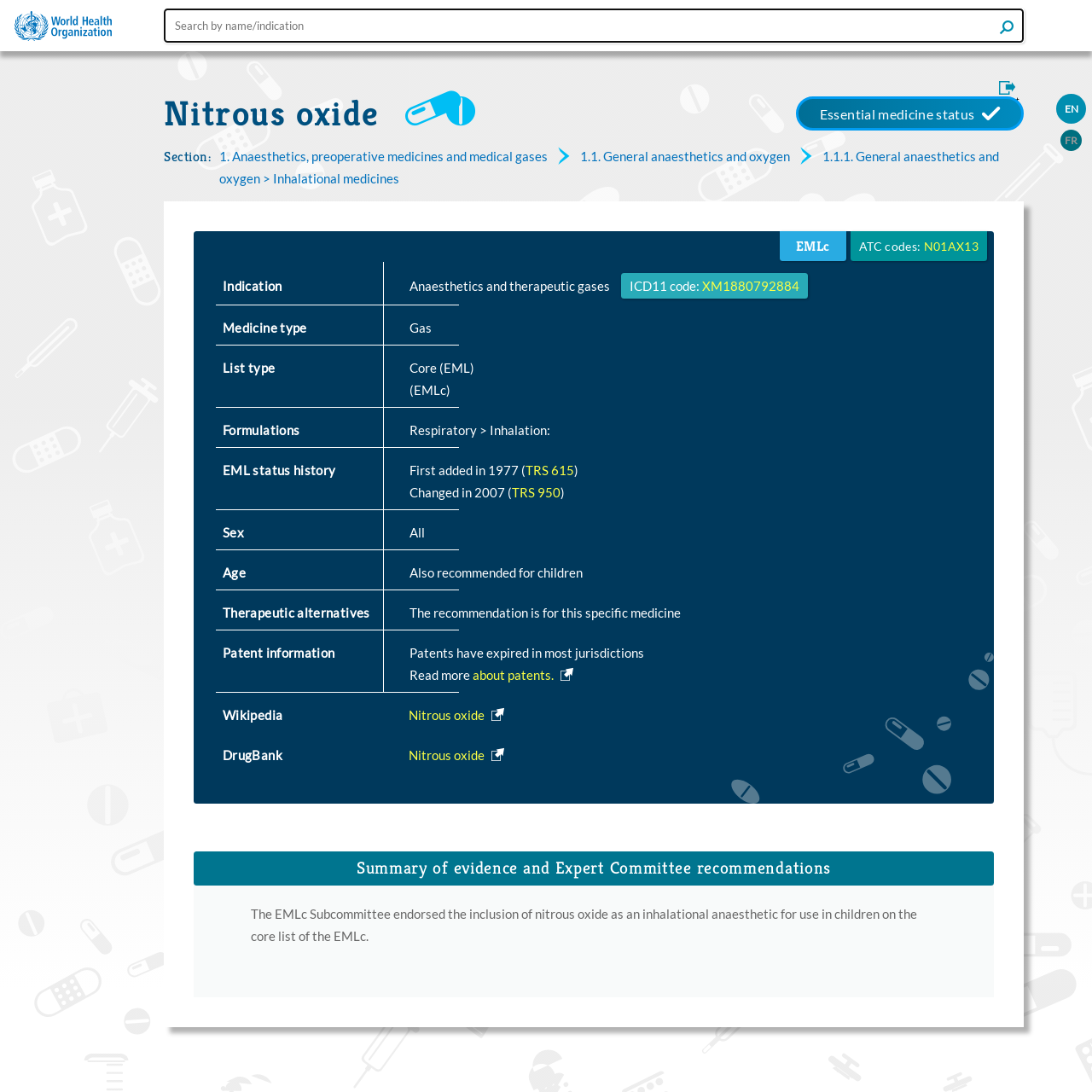Using the provided element description, identify the bounding box coordinates as (top-left x, top-left y, bottom-right x, bottom-right y). Ensure all values are between 0 and 1. Description: name="query" placeholder="Search by name/indication"

[0.15, 0.008, 0.938, 0.039]